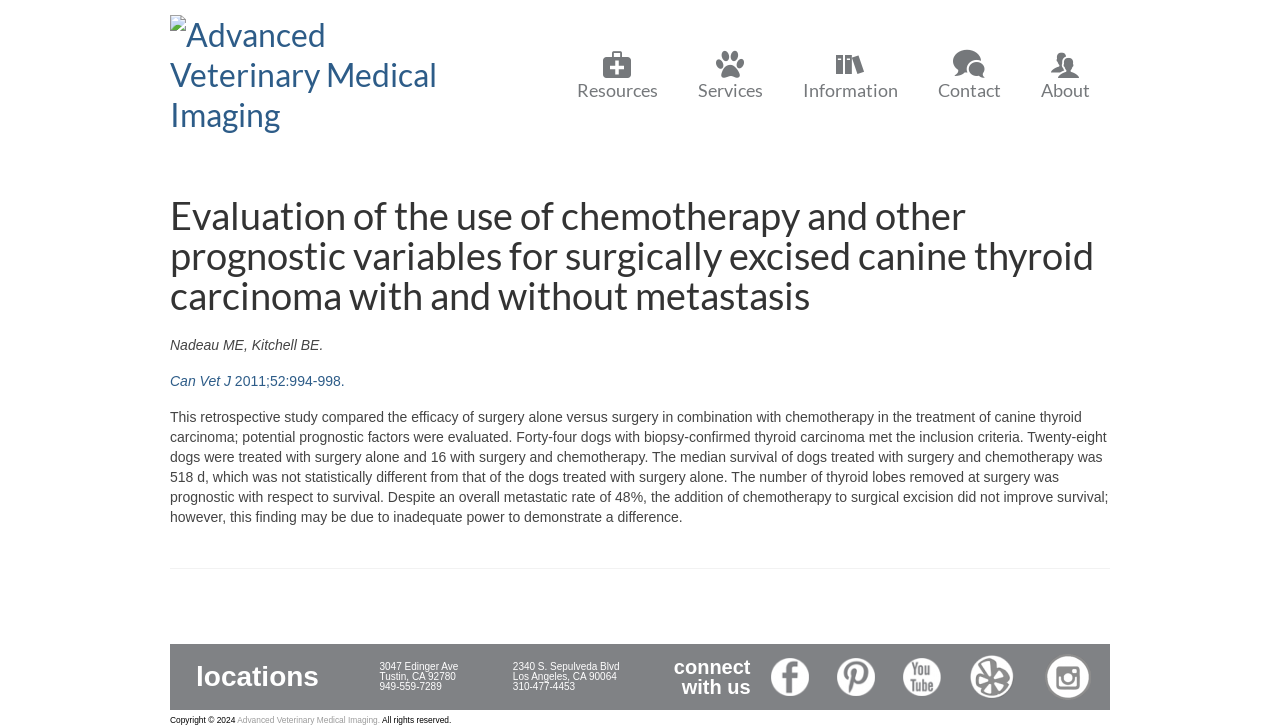Identify and extract the heading text of the webpage.

Evaluation of the use of chemotherapy and other prognostic variables for surgically excised canine thyroid carcinoma with and without metastasis